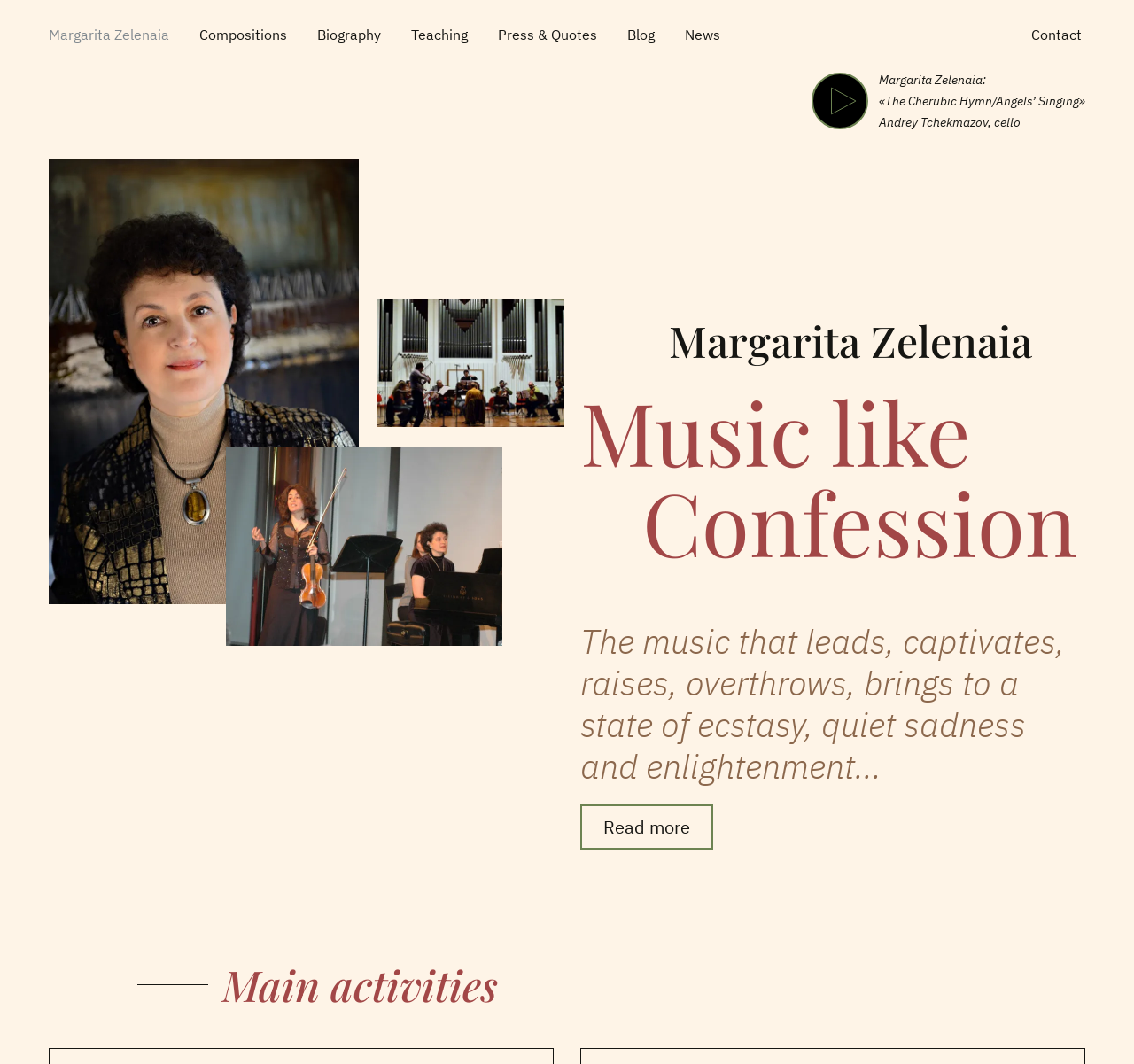What is the name of the person associated with the music?
Carefully analyze the image and provide a detailed answer to the question.

The name 'Margarita Zelenaia' is mentioned in the navigation section and also as a heading, indicating that the website is about her music.